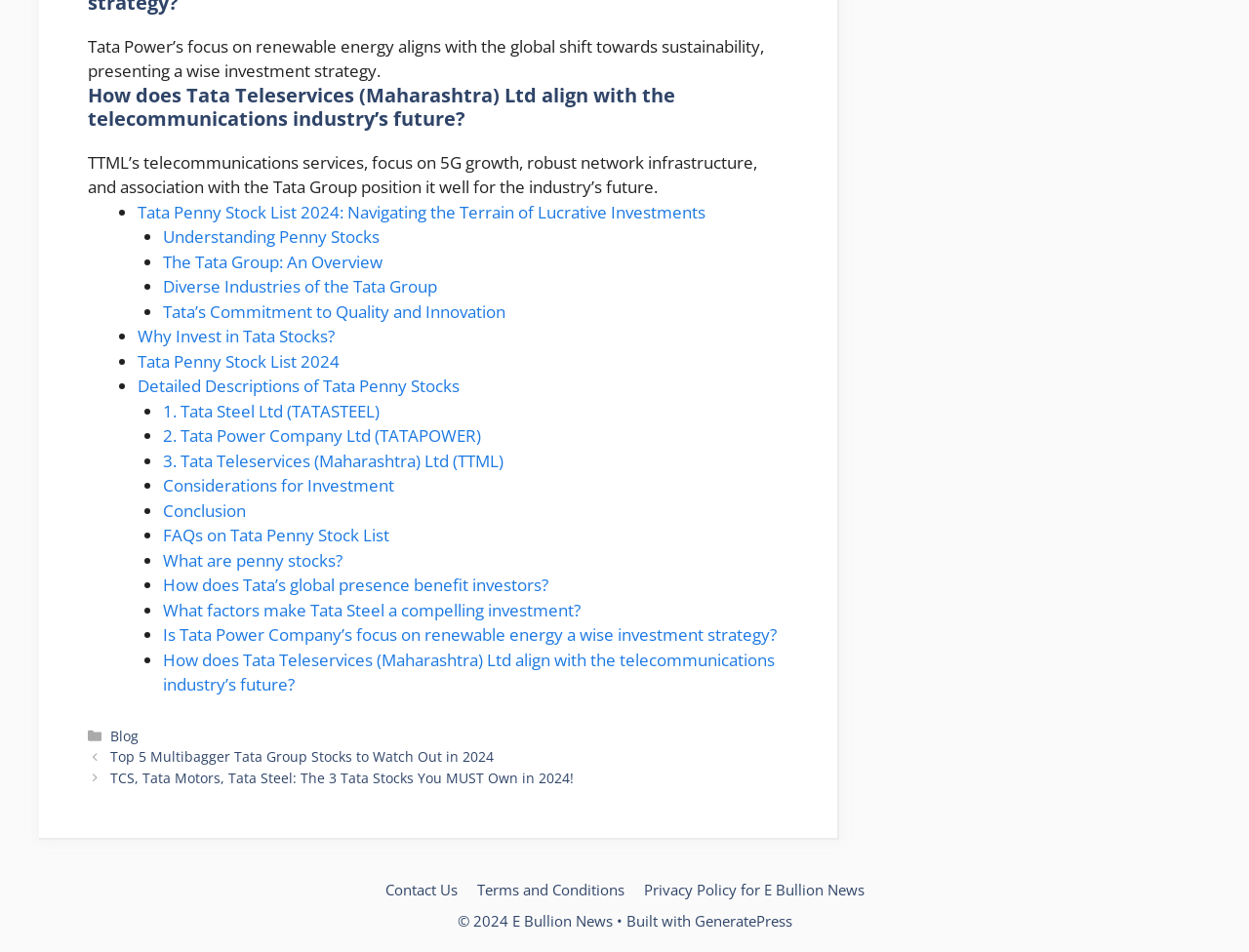Determine the bounding box coordinates of the clickable region to follow the instruction: "Learn about 'Tata Steel Ltd (TATASTEEL)'".

[0.13, 0.42, 0.304, 0.443]